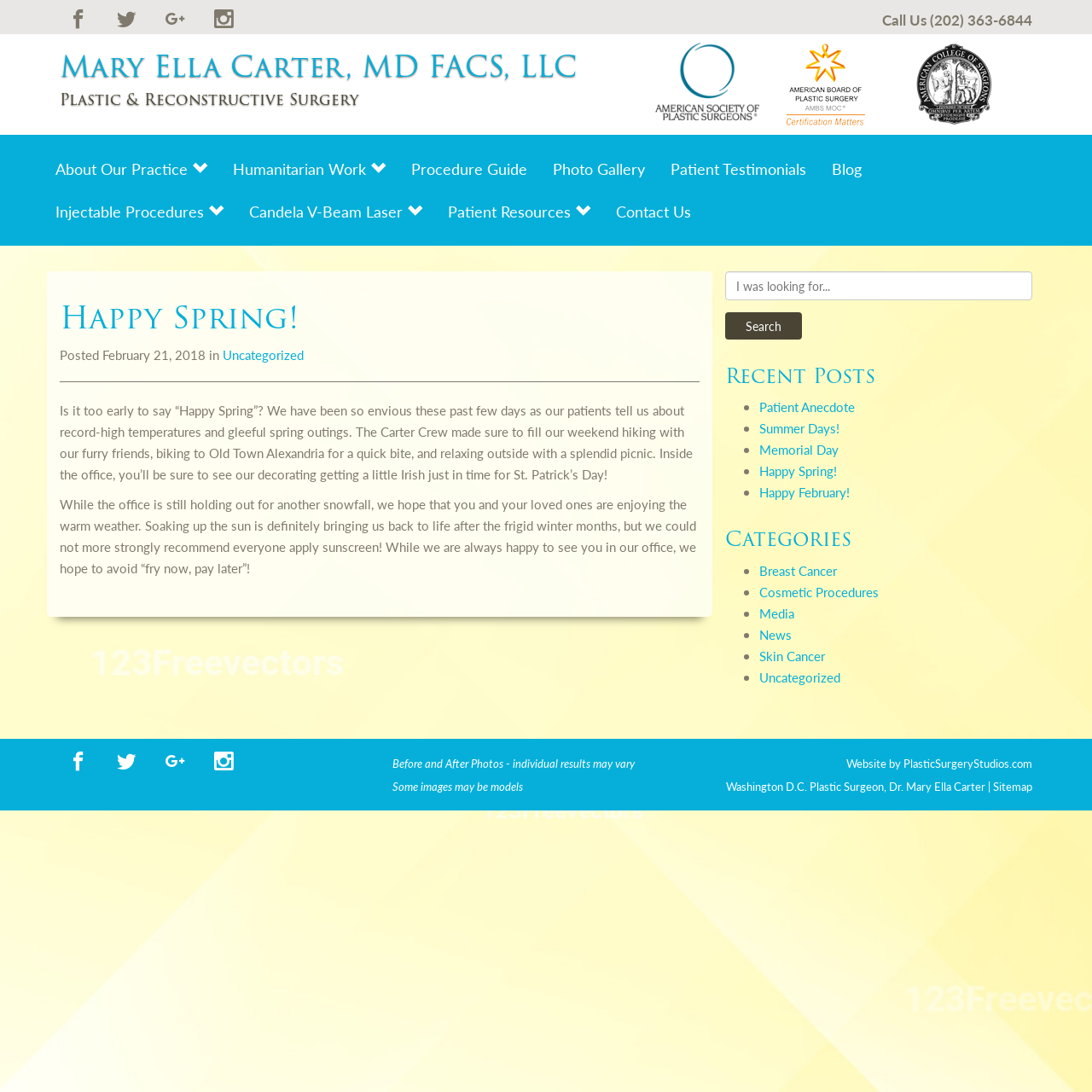Please locate the bounding box coordinates of the element that should be clicked to complete the given instruction: "Search for a topic".

[0.664, 0.248, 0.945, 0.311]